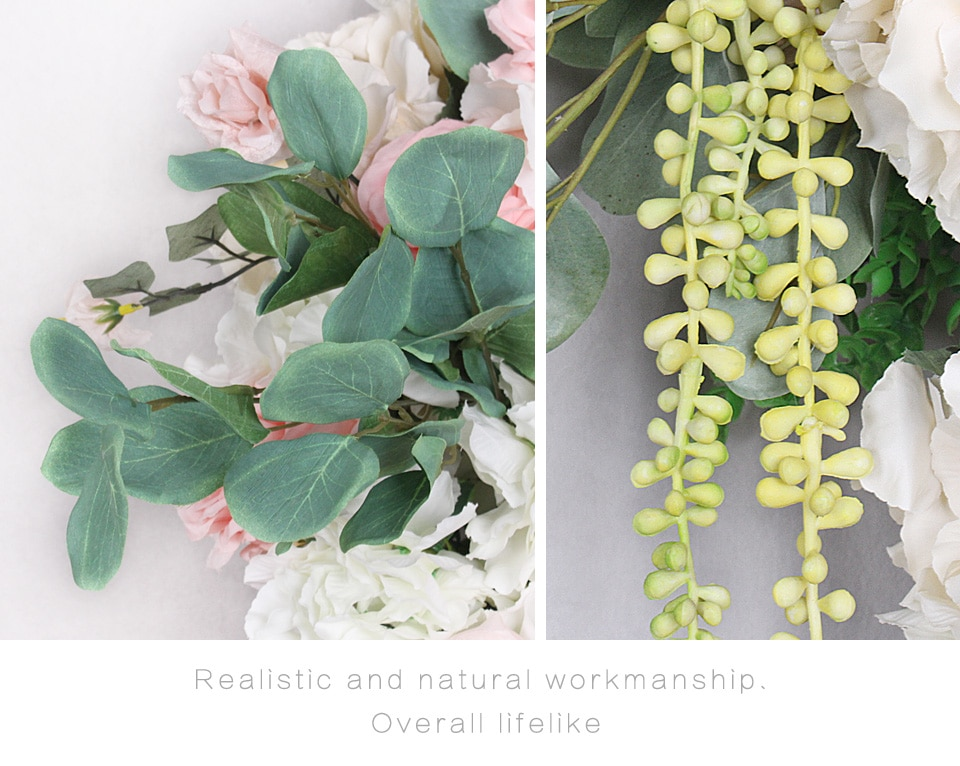Please analyze the image and provide a thorough answer to the question:
What is praised about the craftsmanship of the arrangement?

The caption highlights the attention to detail and natural presentation of the arrangement, praising the craftsmanship for its realistic and lifelike quality, making it an attractive centerpiece for any occasion.